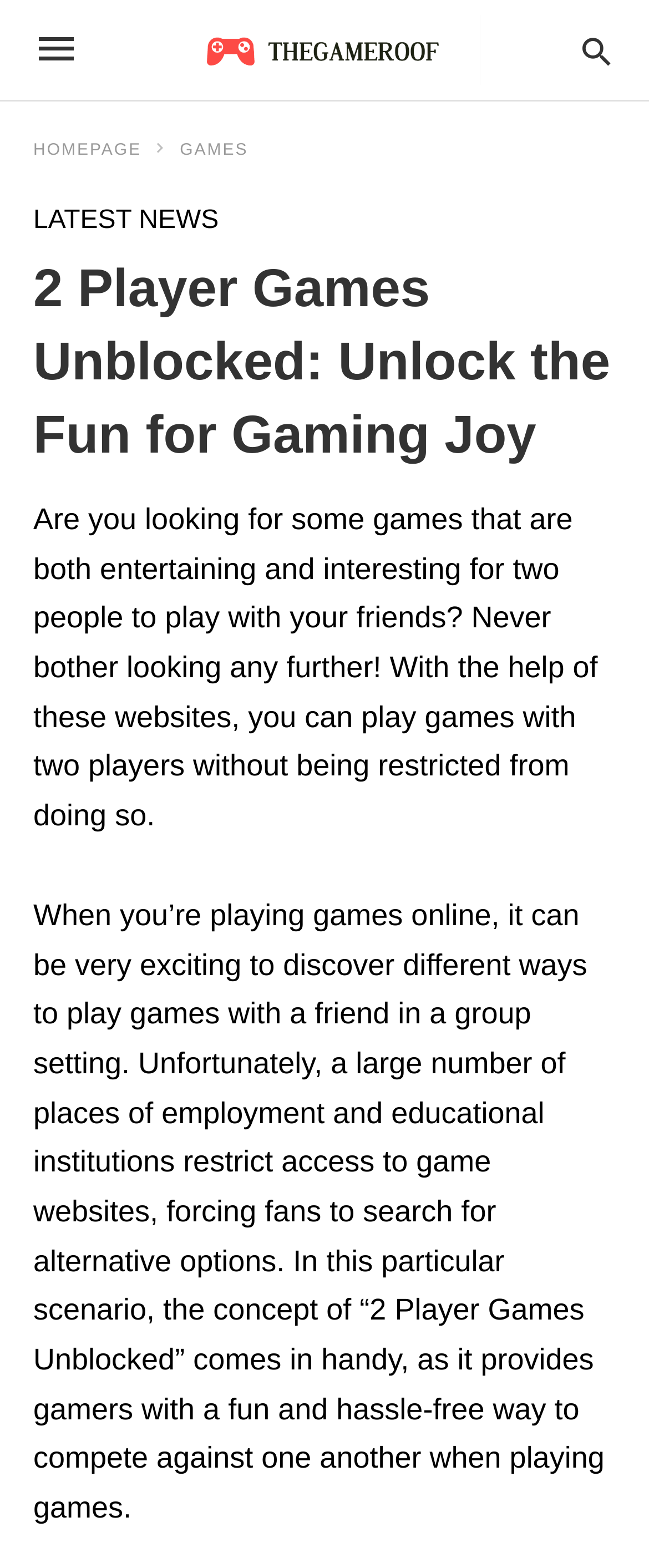Locate the bounding box of the UI element defined by this description: "Reproductive Medicine". The coordinates should be given as four float numbers between 0 and 1, formatted as [left, top, right, bottom].

None